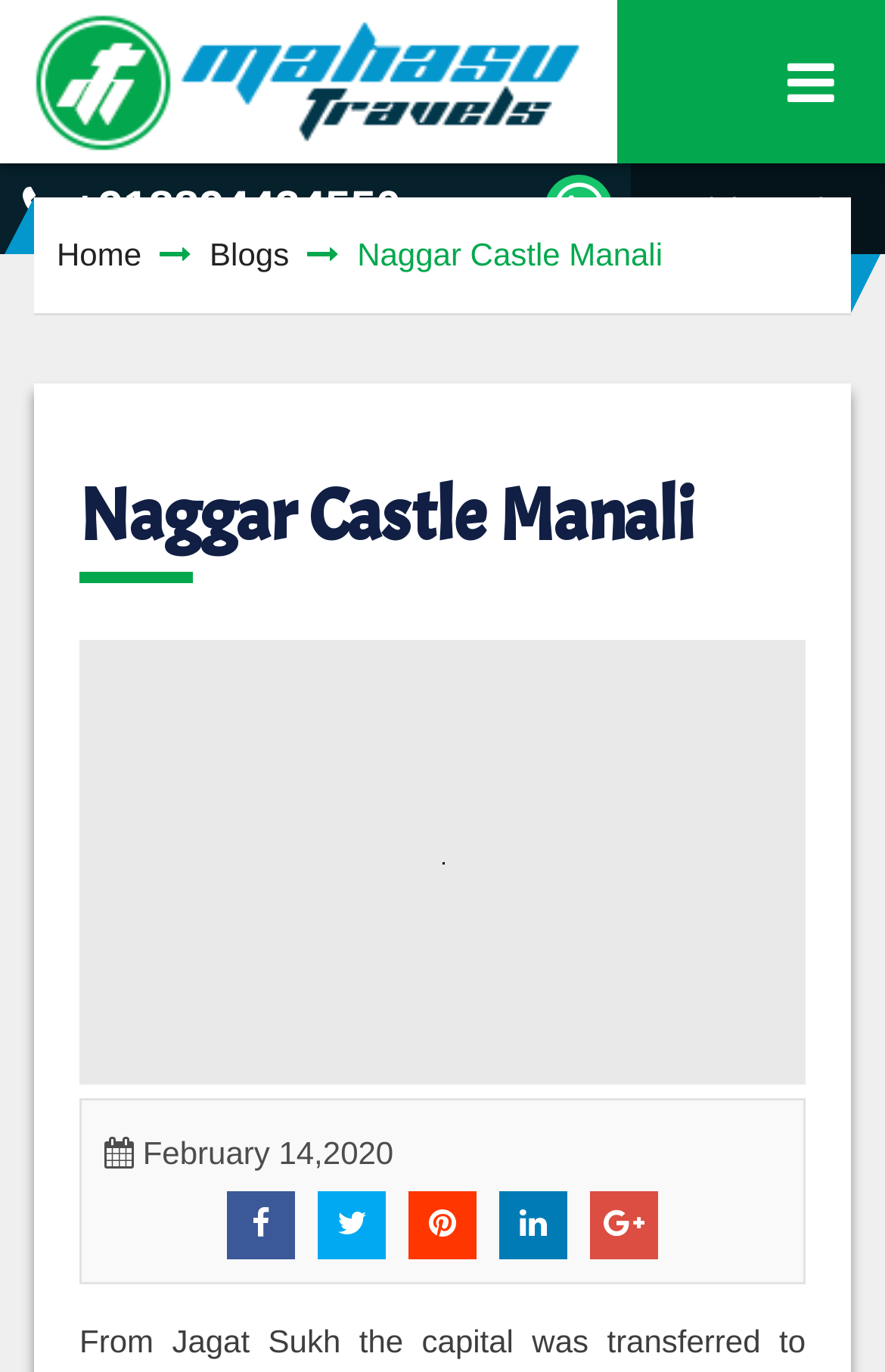Provide an in-depth caption for the elements present on the webpage.

The webpage is about Naggar Castle Manali, with a prominent heading at the top center of the page. Below the heading, there is a navigation menu with links to "Home" and "Blogs" on the left, and a static text "Naggar Castle Manali" on the right. 

At the top right corner, there is a button to toggle navigation, and next to it, there are three links with icons, including a phone number and a Quick Inquiry link. 

On the top left, there is a link to "Mahasu Tour & Travels Private Limited" accompanied by an image with the same name. 

Towards the bottom of the page, there is a static text "February 14, 2020" on the left, followed by five social media links with icons.